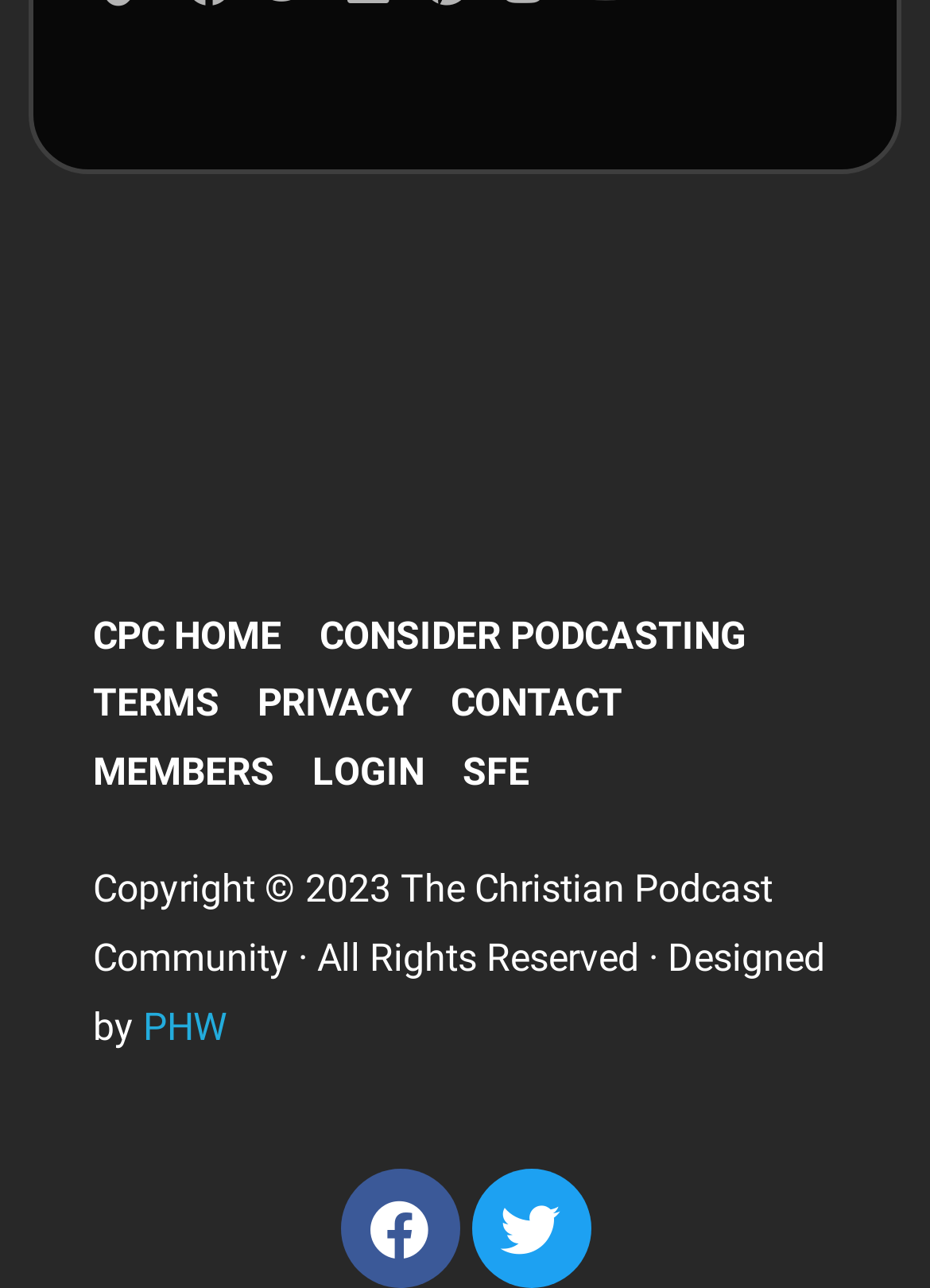Based on the image, provide a detailed and complete answer to the question: 
What is the last link in the bottom section?

I looked at the bottom section of the webpage and found the last link to be 'PHW', which is located below the copyright information.